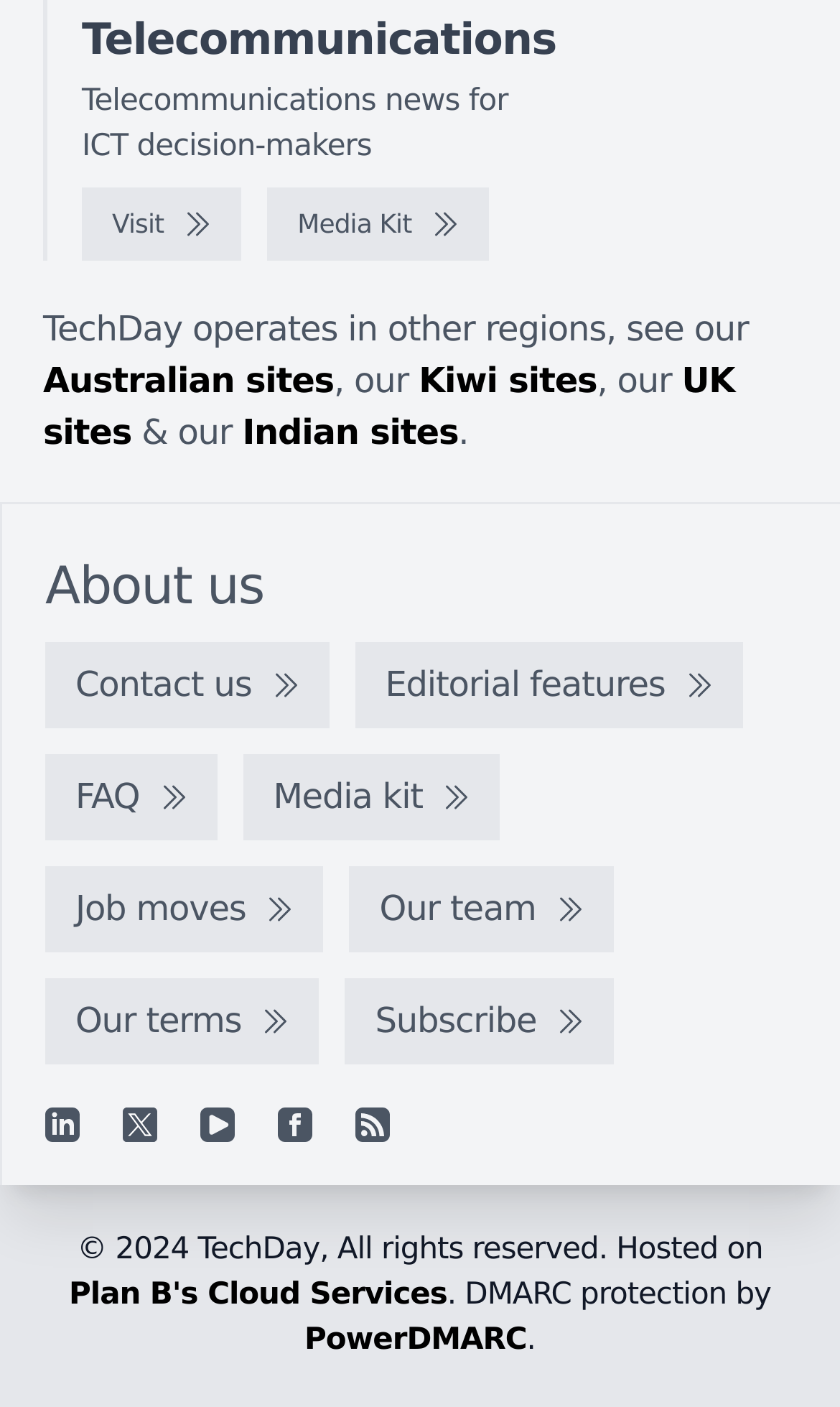What is the purpose of the 'Media Kit' link?
Using the image as a reference, deliver a detailed and thorough answer to the question.

The purpose of the 'Media Kit' link is to access the media kit, which is likely to contain information and resources for media professionals, as indicated by the link text 'Media Kit'.